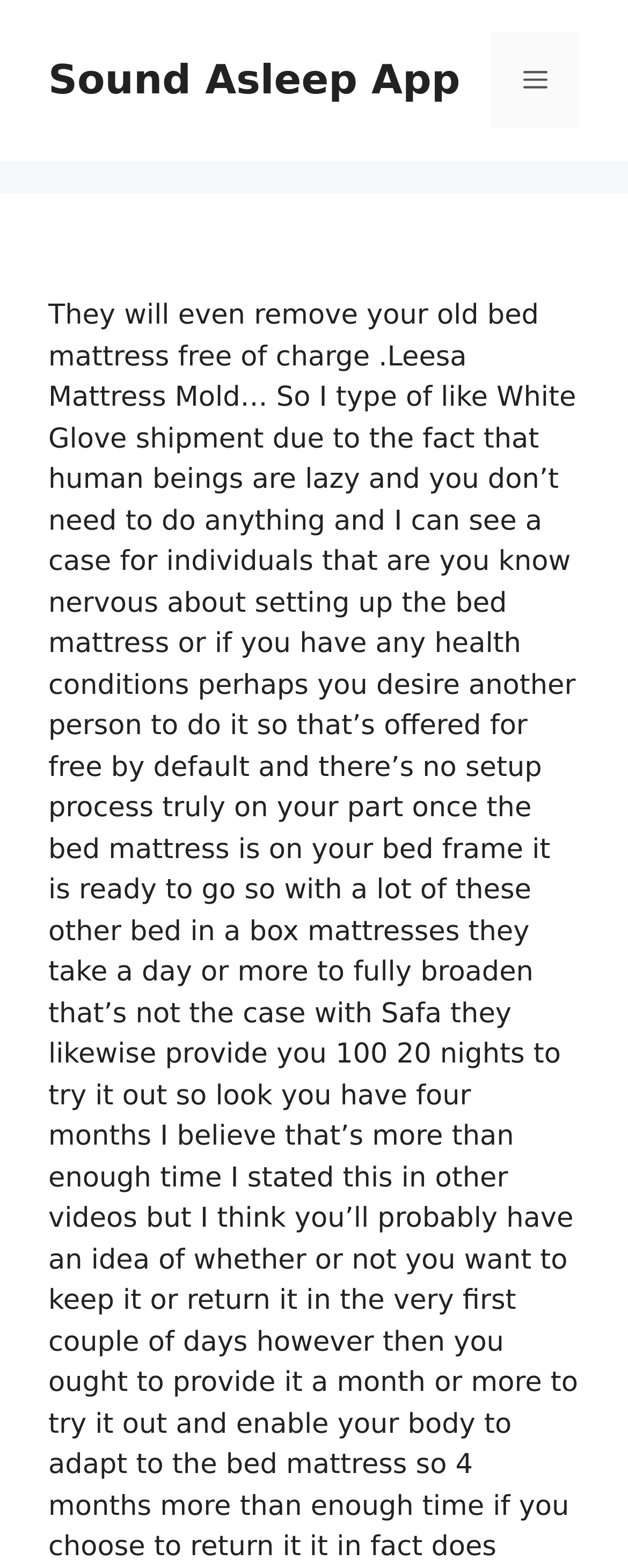Given the element description "Menu" in the screenshot, predict the bounding box coordinates of that UI element.

[0.782, 0.021, 0.923, 0.082]